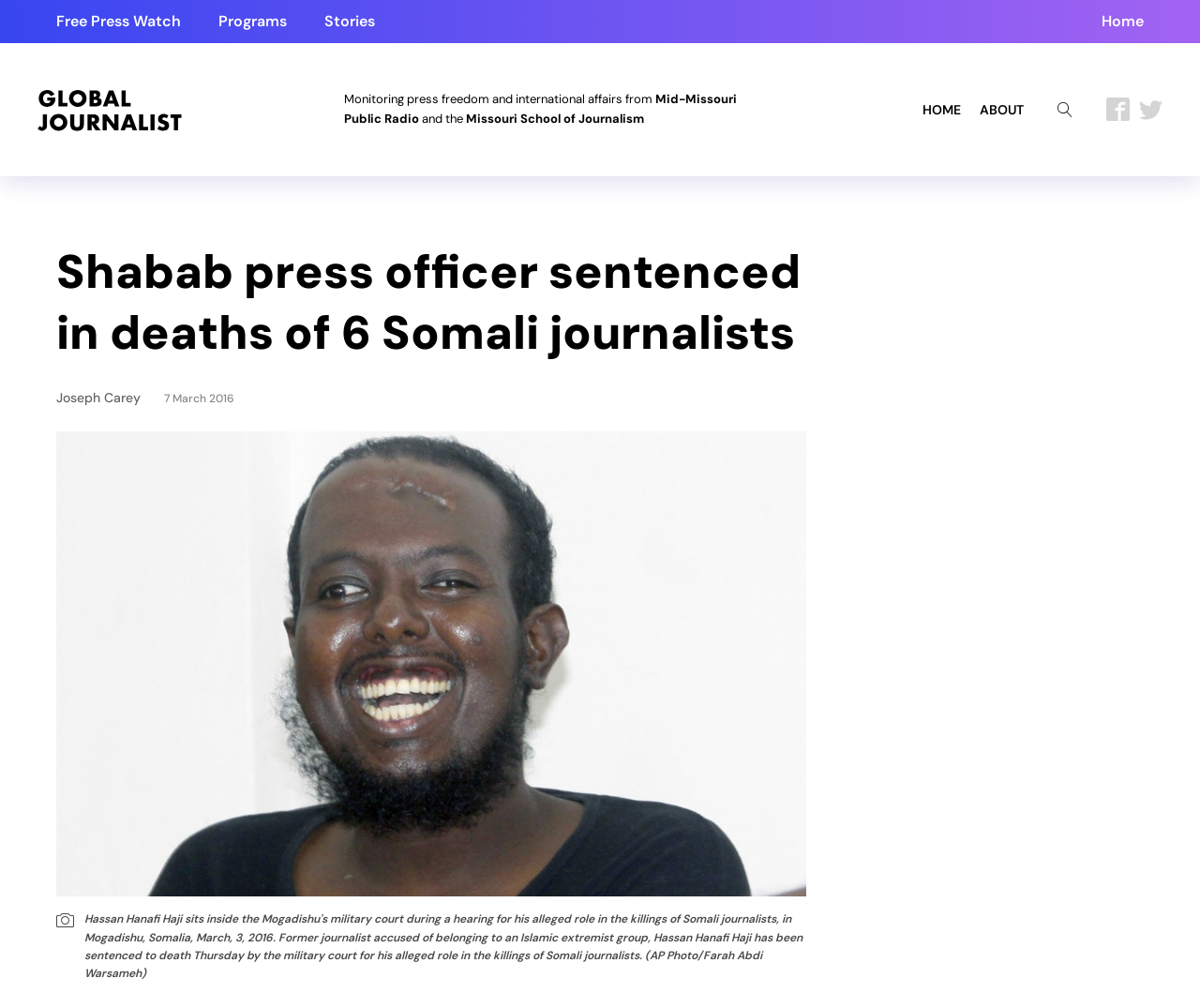What is the name of the press officer sentenced?
Please answer the question with as much detail as possible using the screenshot.

The webpage does not explicitly mention the name of the press officer sentenced, but it does mention 'Shabab press officer' in the heading, and 'Joseph Carey' is mentioned as a link, but it's not clear if he is the press officer sentenced.